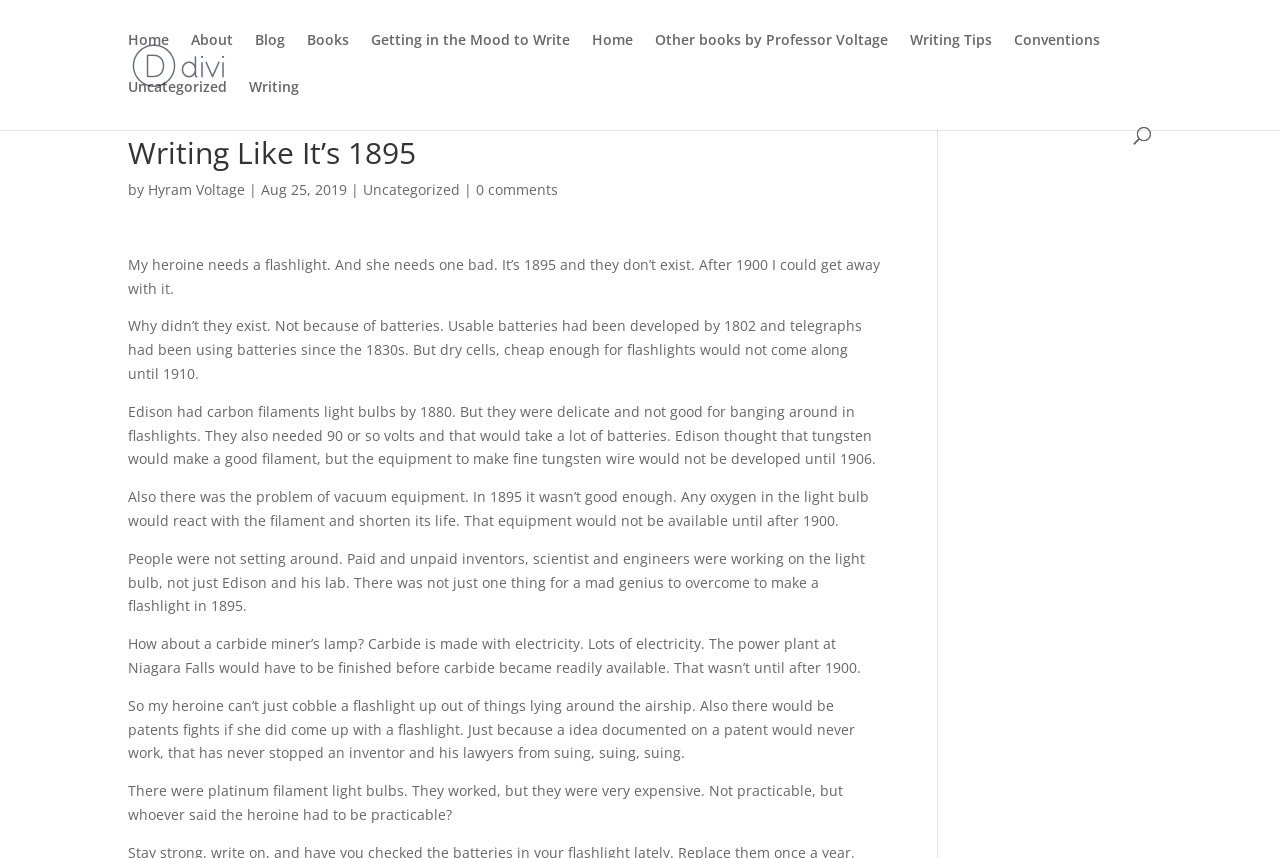Given the element description "Other books by Professor Voltage" in the screenshot, predict the bounding box coordinates of that UI element.

[0.512, 0.038, 0.694, 0.093]